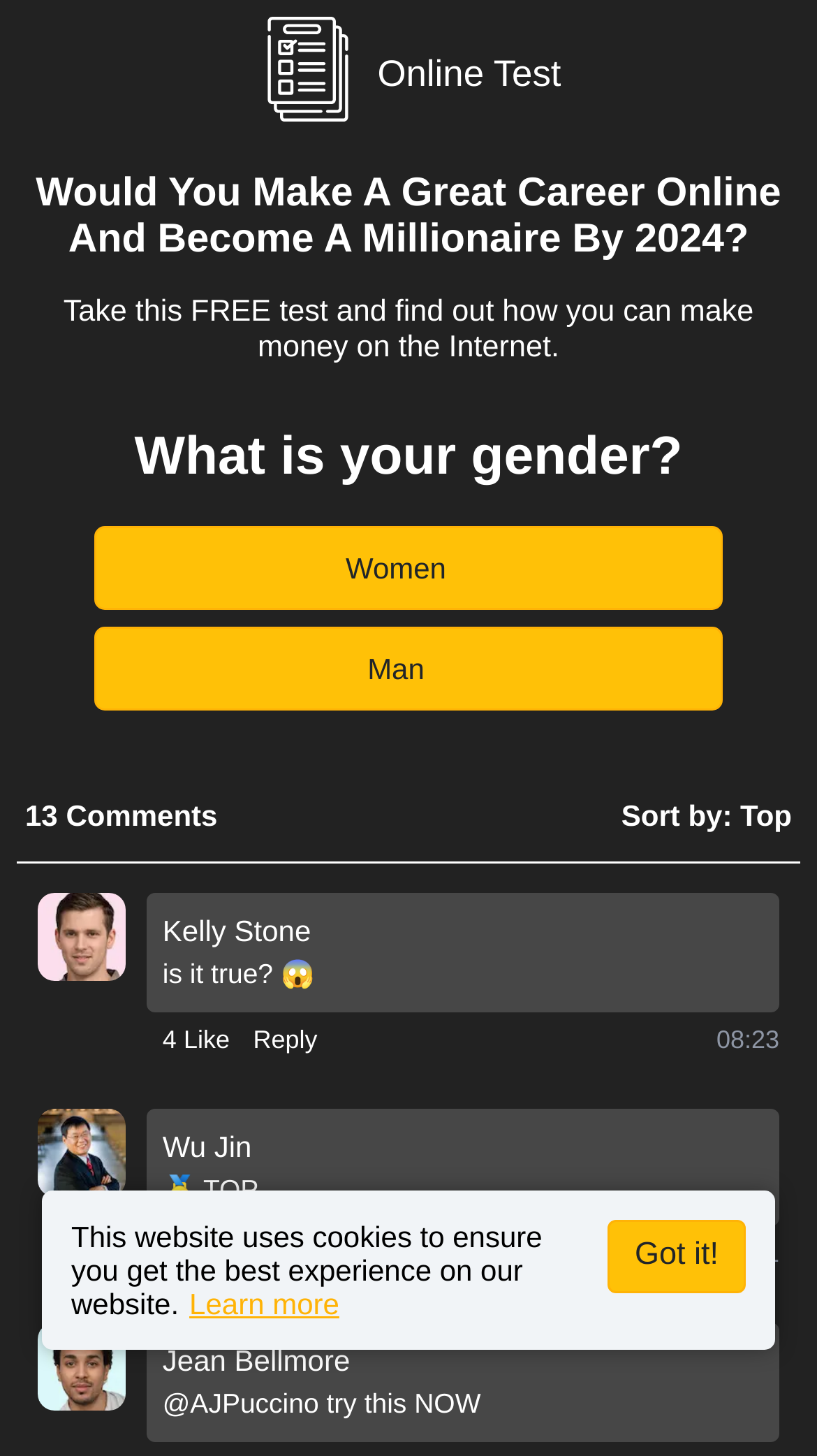What is the topic of the online test?
Please analyze the image and answer the question with as much detail as possible.

The topic of the online test can be inferred from the heading 'Would You Make A Great Career Online And Become A Millionaire By 2024?' which suggests that the test is related to making a career online and becoming a millionaire.